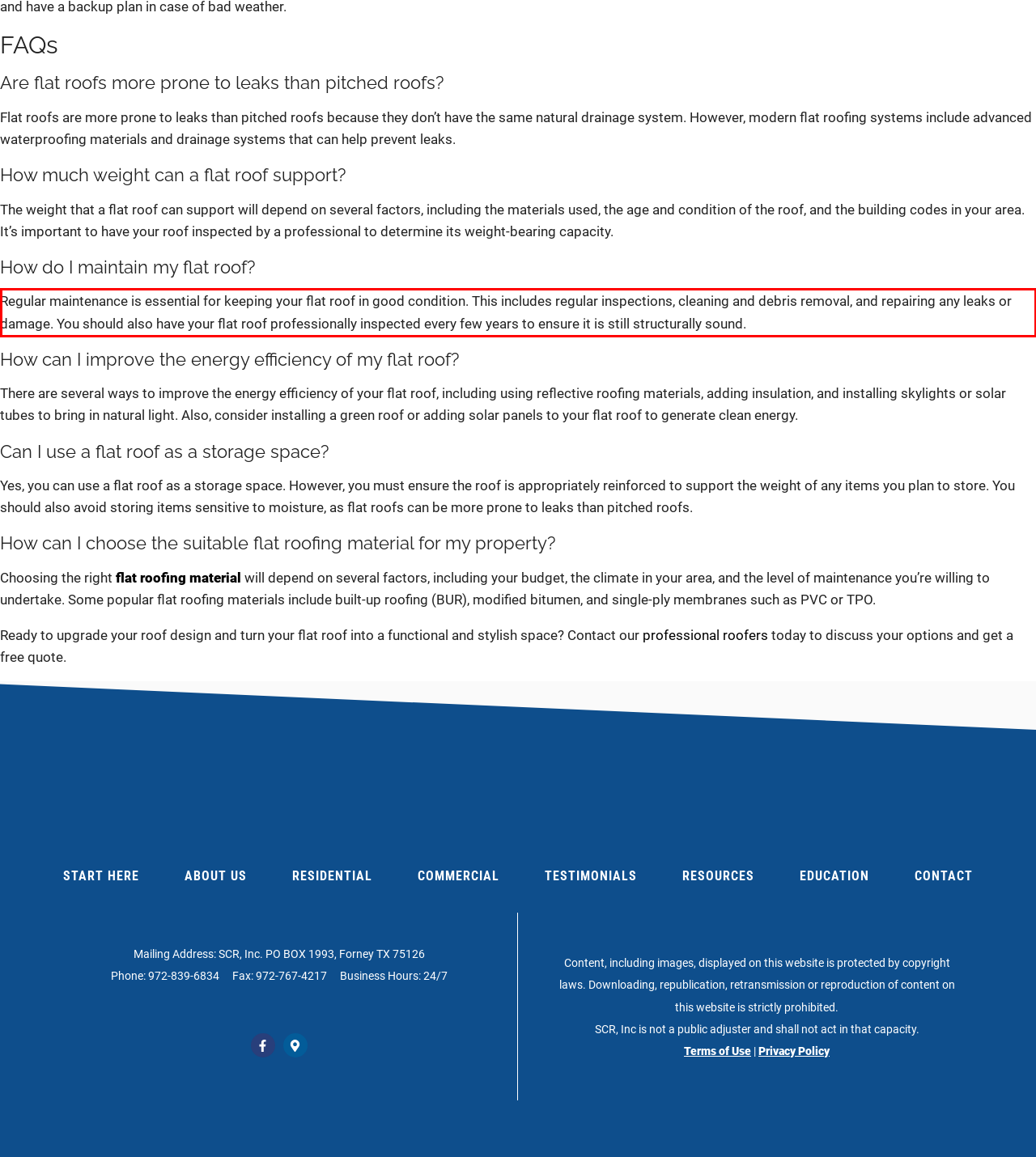Examine the screenshot of the webpage, locate the red bounding box, and generate the text contained within it.

Regular maintenance is essential for keeping your flat roof in good condition. This includes regular inspections, cleaning and debris removal, and repairing any leaks or damage. You should also have your flat roof professionally inspected every few years to ensure it is still structurally sound.